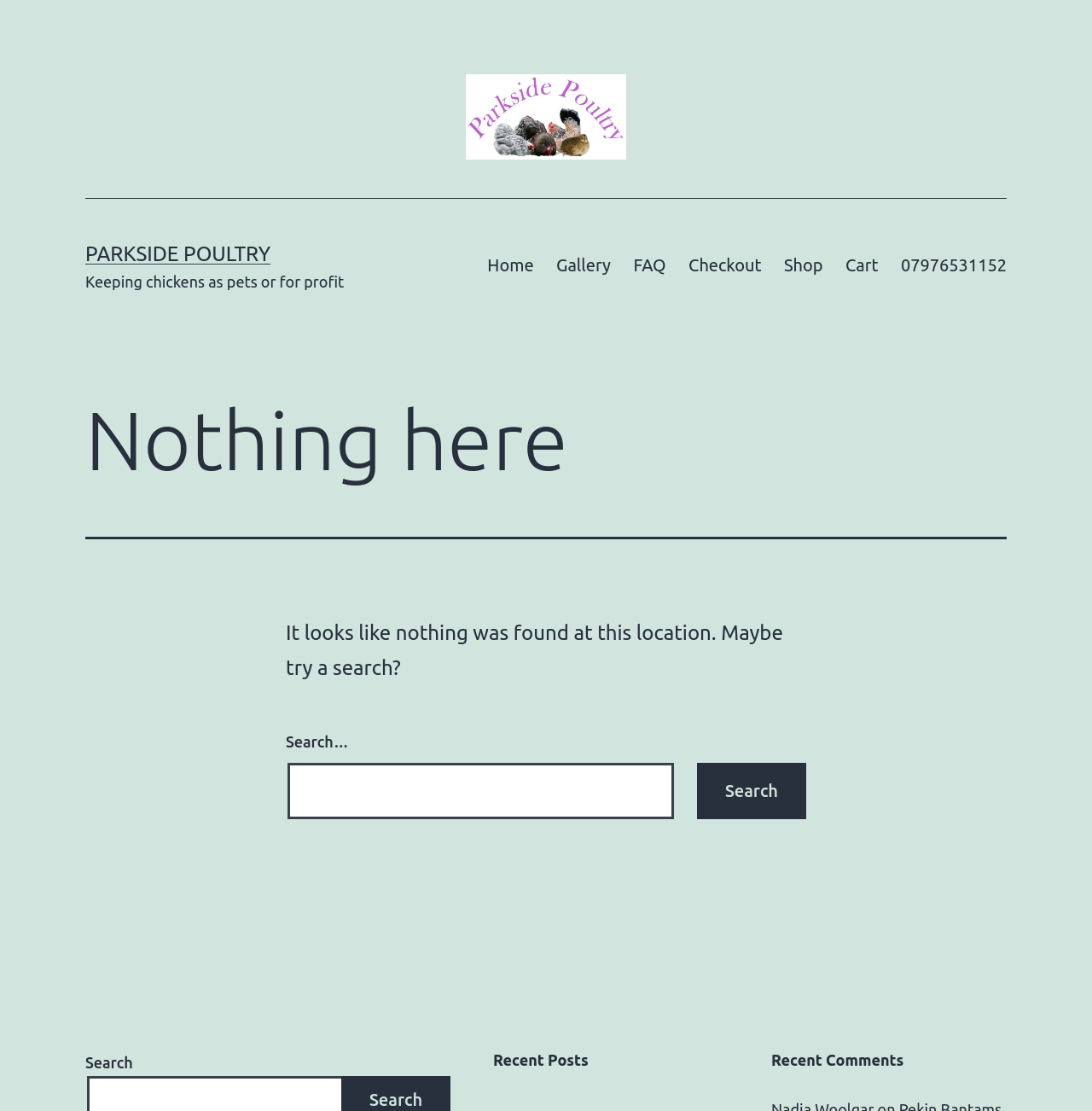Provide a one-word or one-phrase answer to the question:
What is the name of the website?

Parkside Poultry